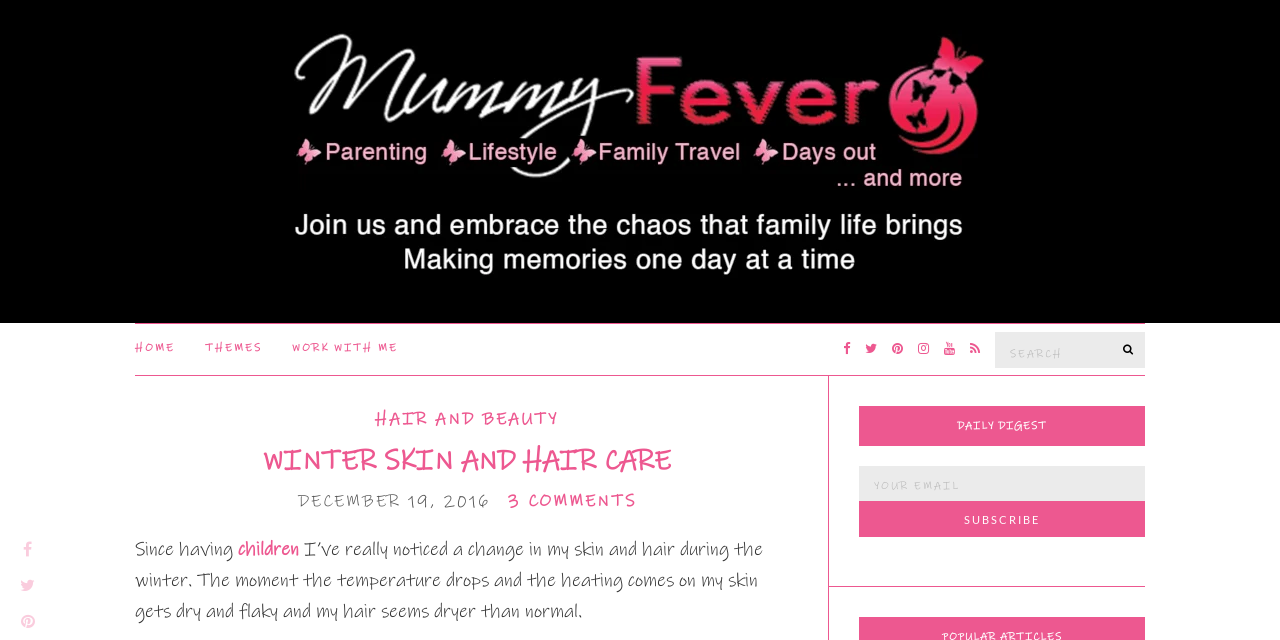Determine the bounding box coordinates of the target area to click to execute the following instruction: "Read the WINTER SKIN AND HAIR CARE article."

[0.105, 0.693, 0.624, 0.746]